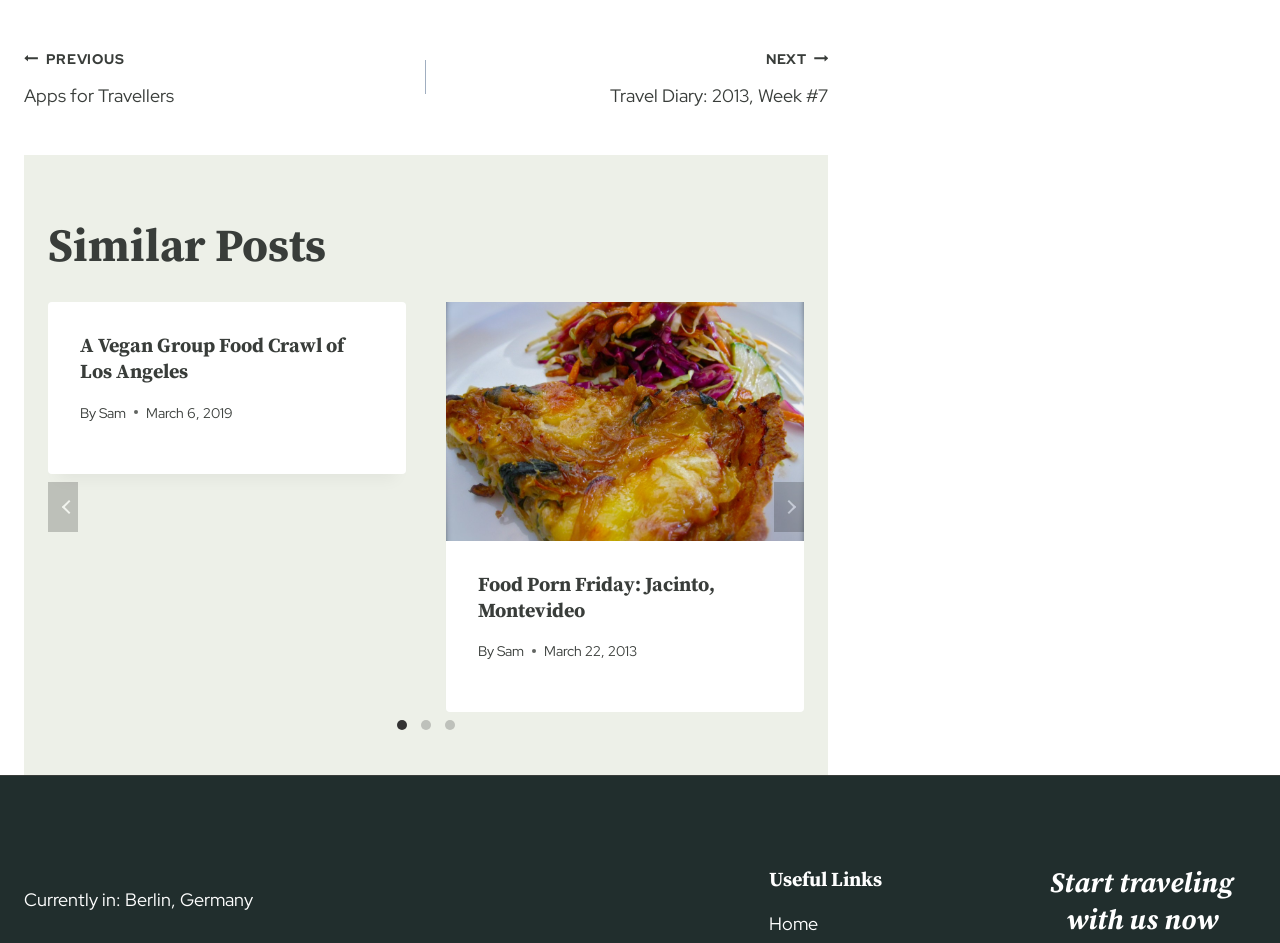Bounding box coordinates are specified in the format (top-left x, top-left y, bottom-right x, bottom-right y). All values are floating point numbers bounded between 0 and 1. Please provide the bounding box coordinate of the region this sentence describes: name="author" placeholder="Name"

None